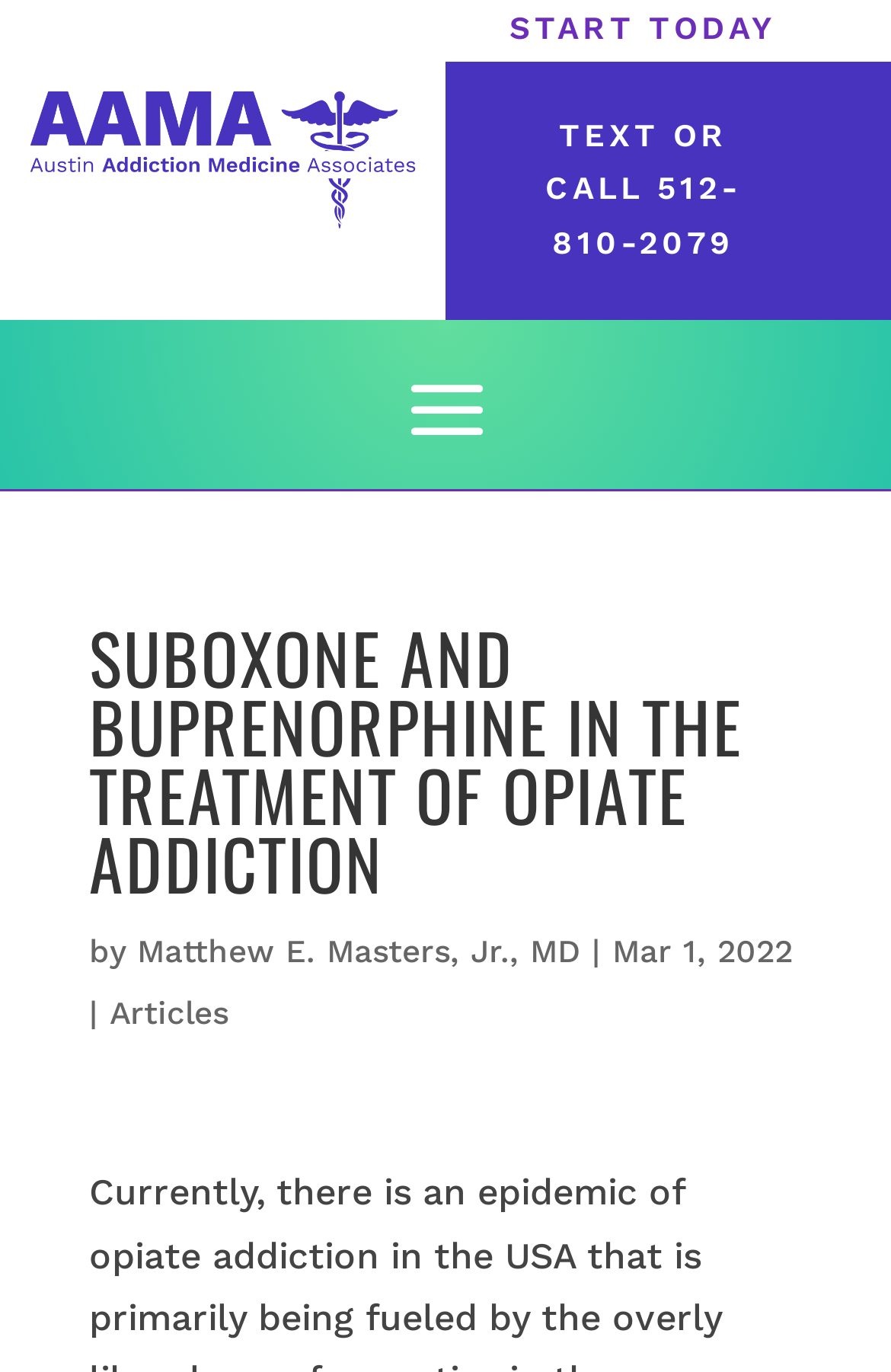What is the topic of the article?
Examine the screenshot and reply with a single word or phrase.

Suboxone and Buprenorphine in the Treatment of Opiate Addiction